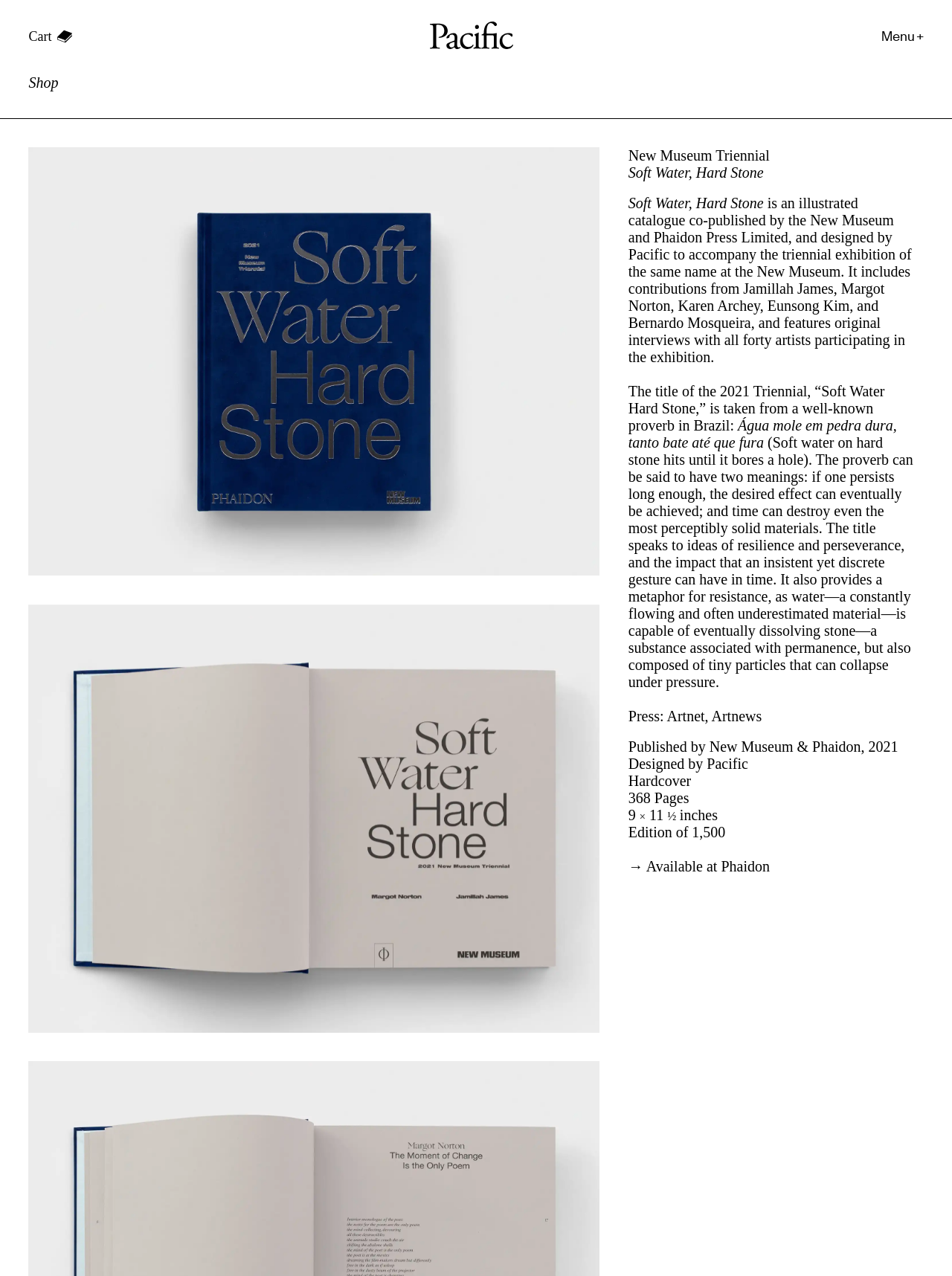Locate the bounding box coordinates of the clickable area to execute the instruction: "View the studio page". Provide the coordinates as four float numbers between 0 and 1, represented as [left, top, right, bottom].

[0.919, 0.035, 0.961, 0.048]